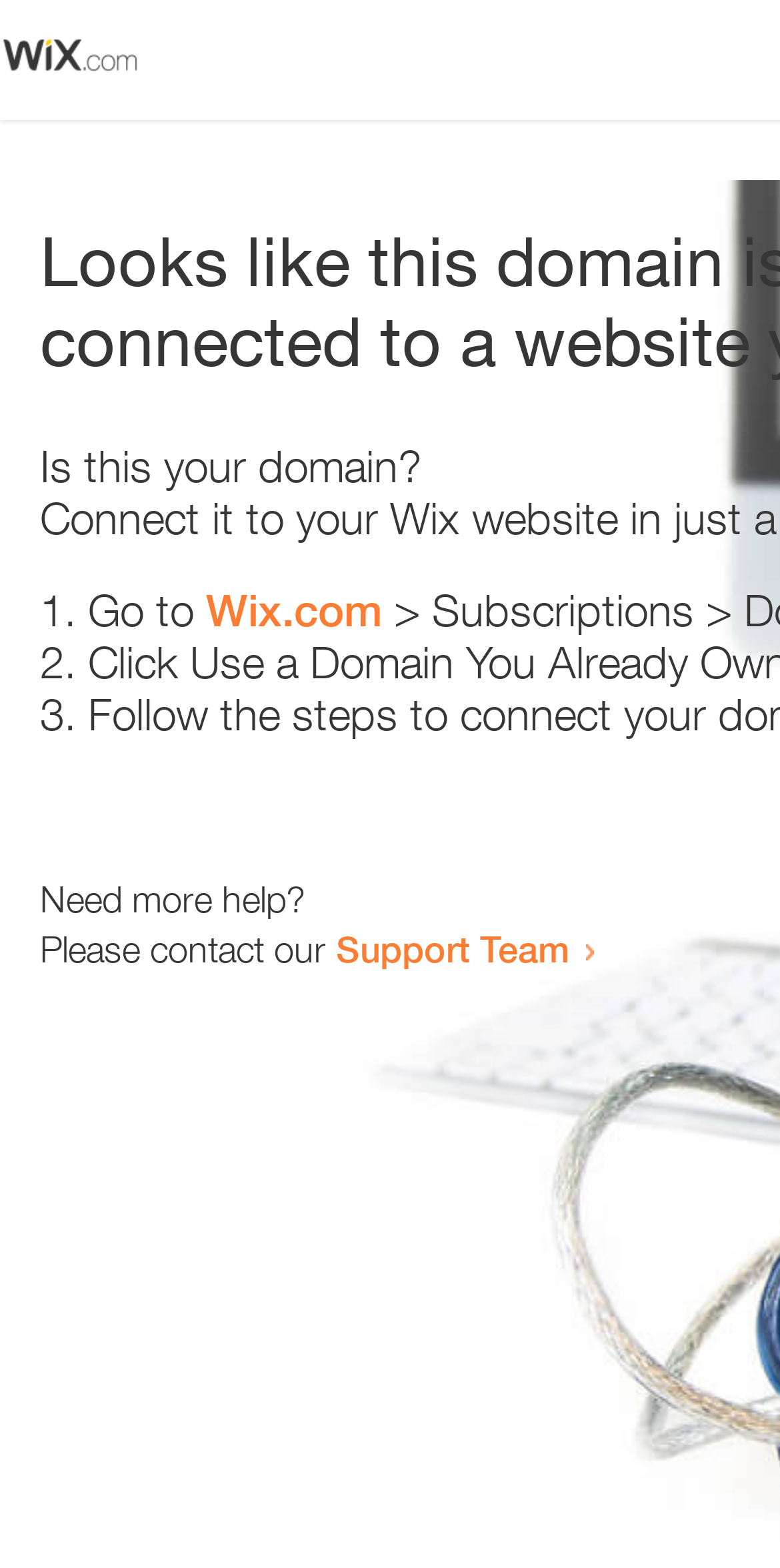Provide a one-word or brief phrase answer to the question:
How many steps are provided to resolve the issue?

3